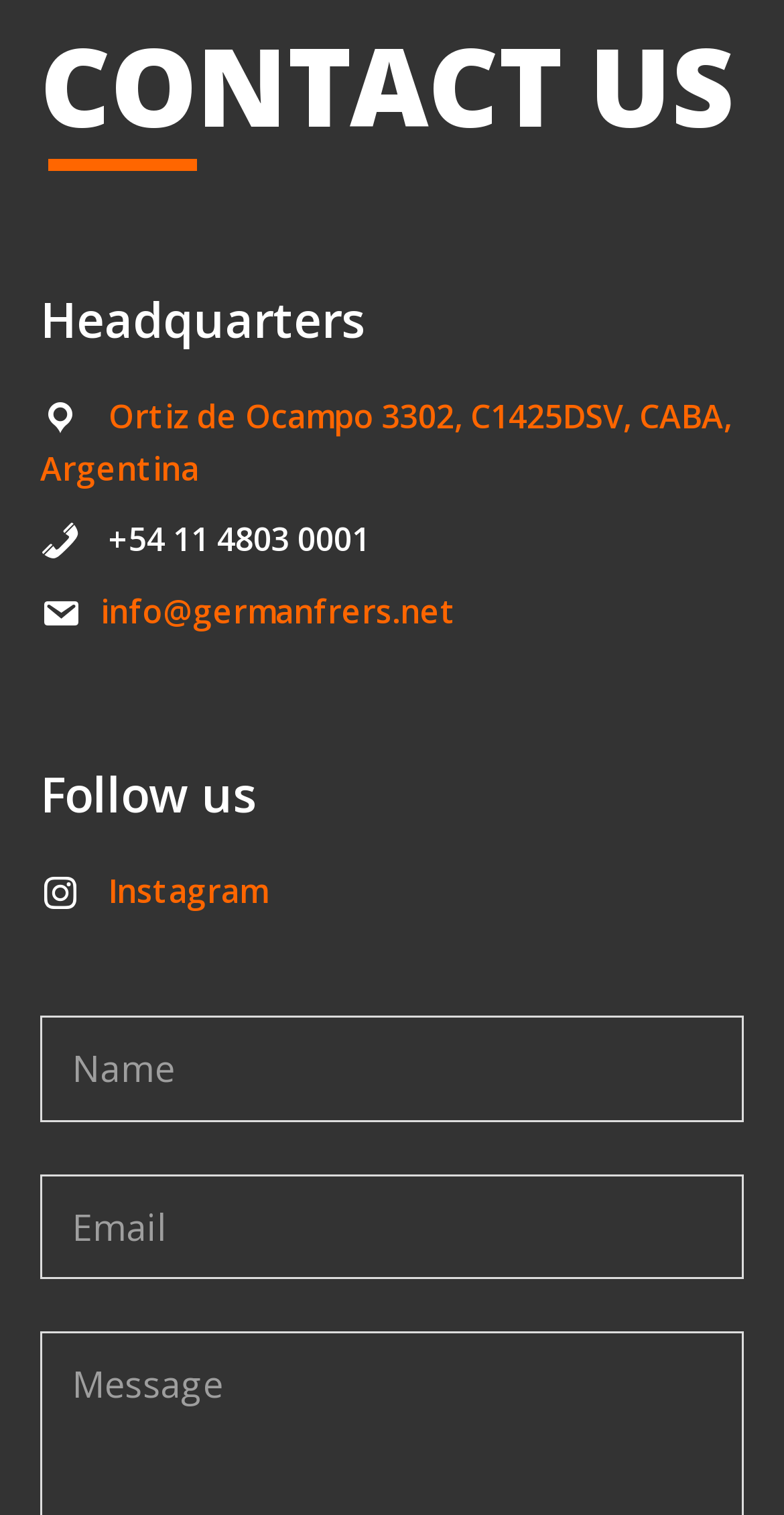Extract the bounding box of the UI element described as: "alt="PVC hose supplier"".

None